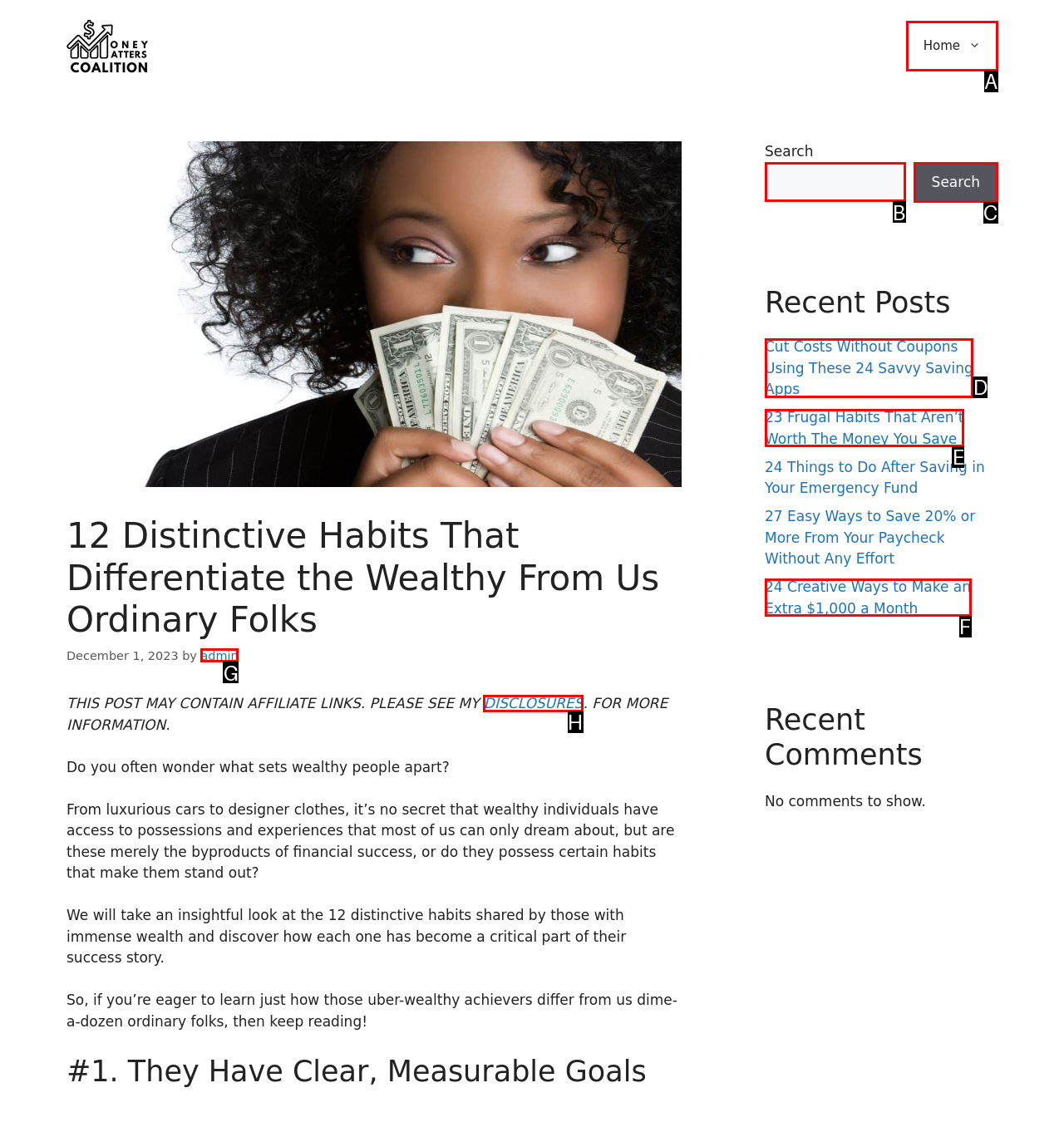Determine the letter of the element I should select to fulfill the following instruction: Search for something. Just provide the letter.

B